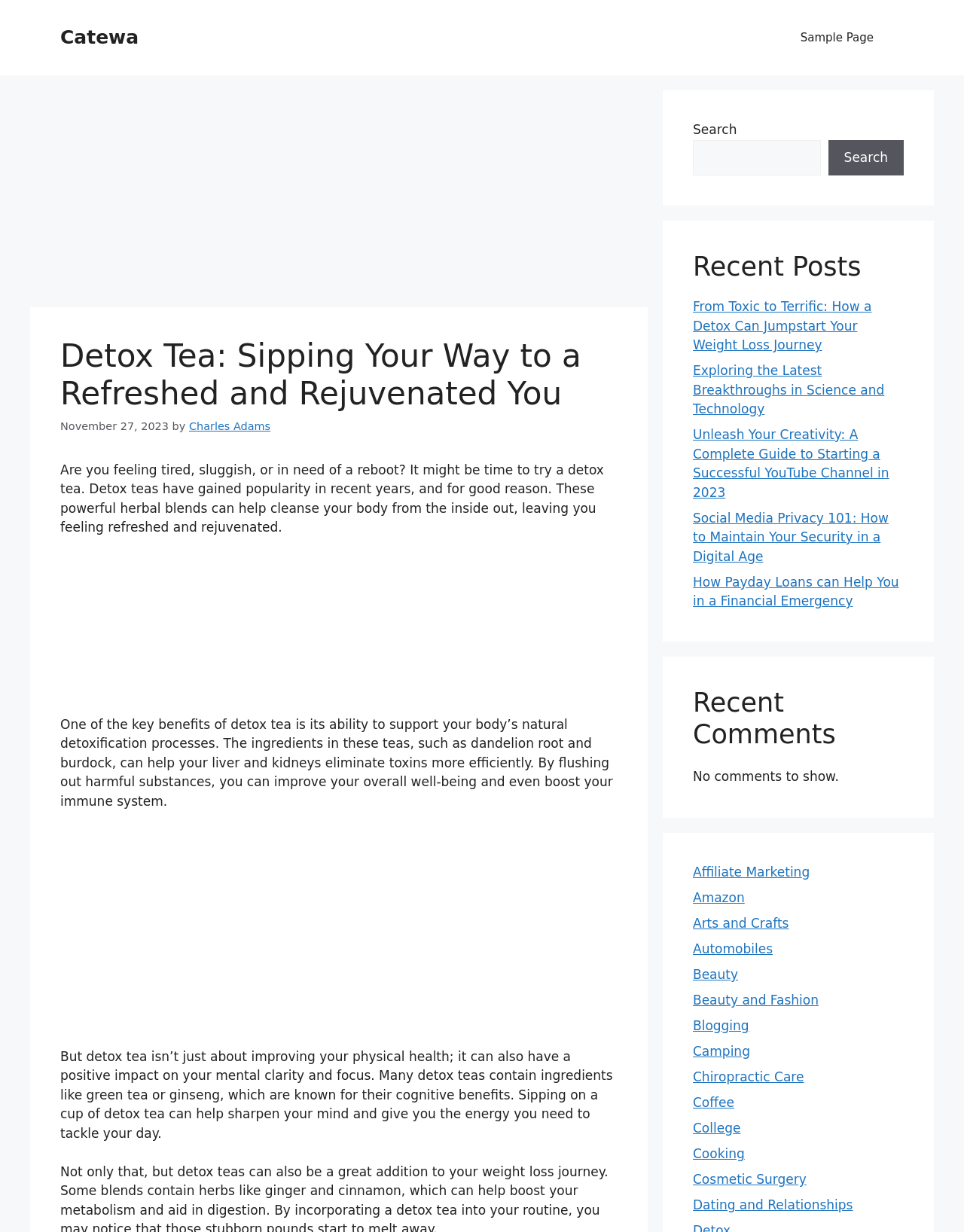Ascertain the bounding box coordinates for the UI element detailed here: "Amazon". The coordinates should be provided as [left, top, right, bottom] with each value being a float between 0 and 1.

[0.719, 0.723, 0.772, 0.735]